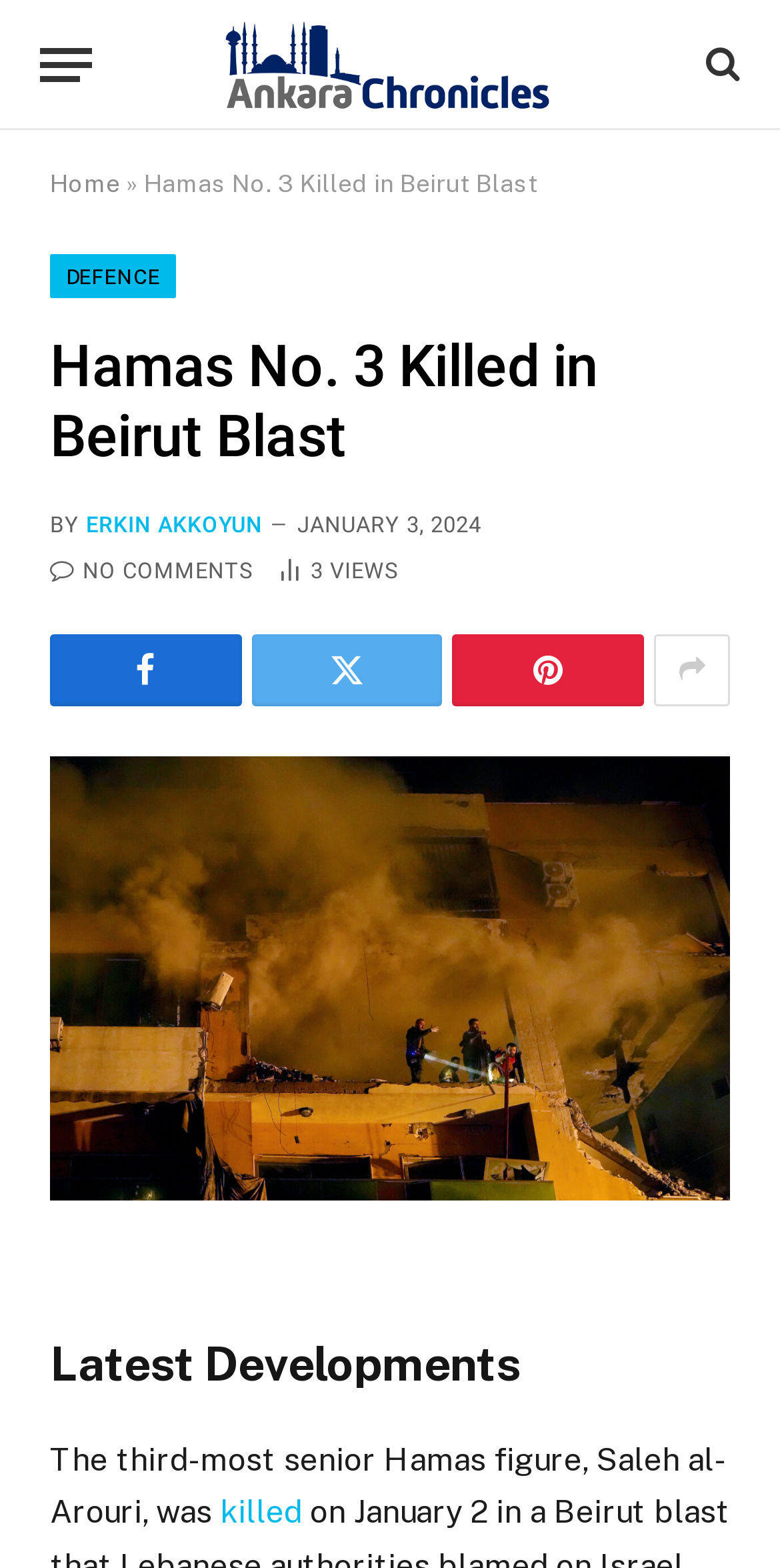Identify the bounding box for the given UI element using the description provided. Coordinates should be in the format (top-left x, top-left y, bottom-right x, bottom-right y) and must be between 0 and 1. Here is the description: Defence

[0.064, 0.163, 0.226, 0.191]